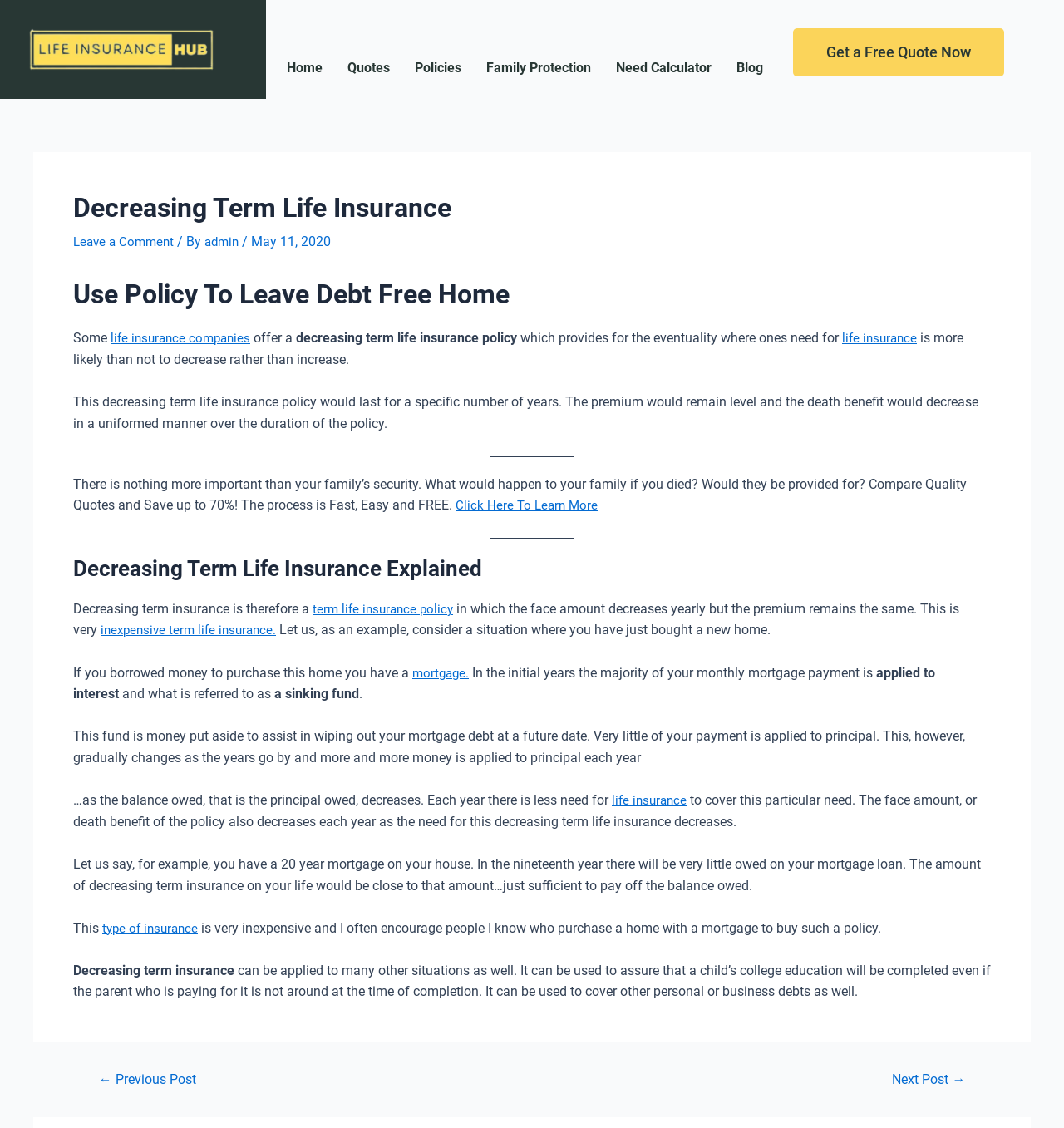Find the bounding box coordinates for the UI element that matches this description: "Juilee Malavede".

None